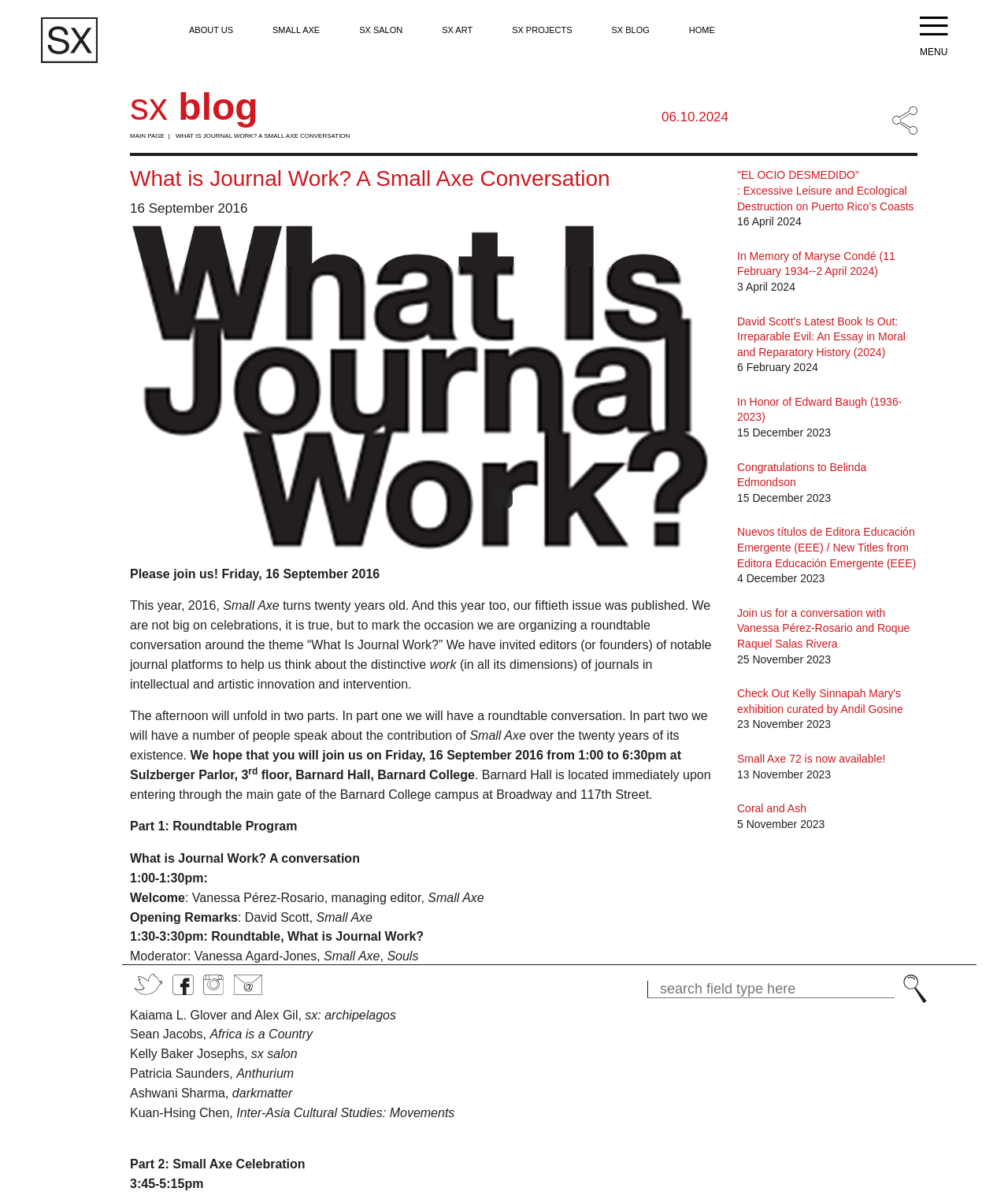What is the date of the Small Axe celebration event?
Please elaborate on the answer to the question with detailed information.

The date of the Small Axe celebration event can be found in the text 'We hope that you will join us on Friday, 16 September 2016 from 1:00 to 6:30pm at Sulzberger Parlor, 3rd floor, Barnard Hall, Barnard College' which is located in the main content area of the webpage.